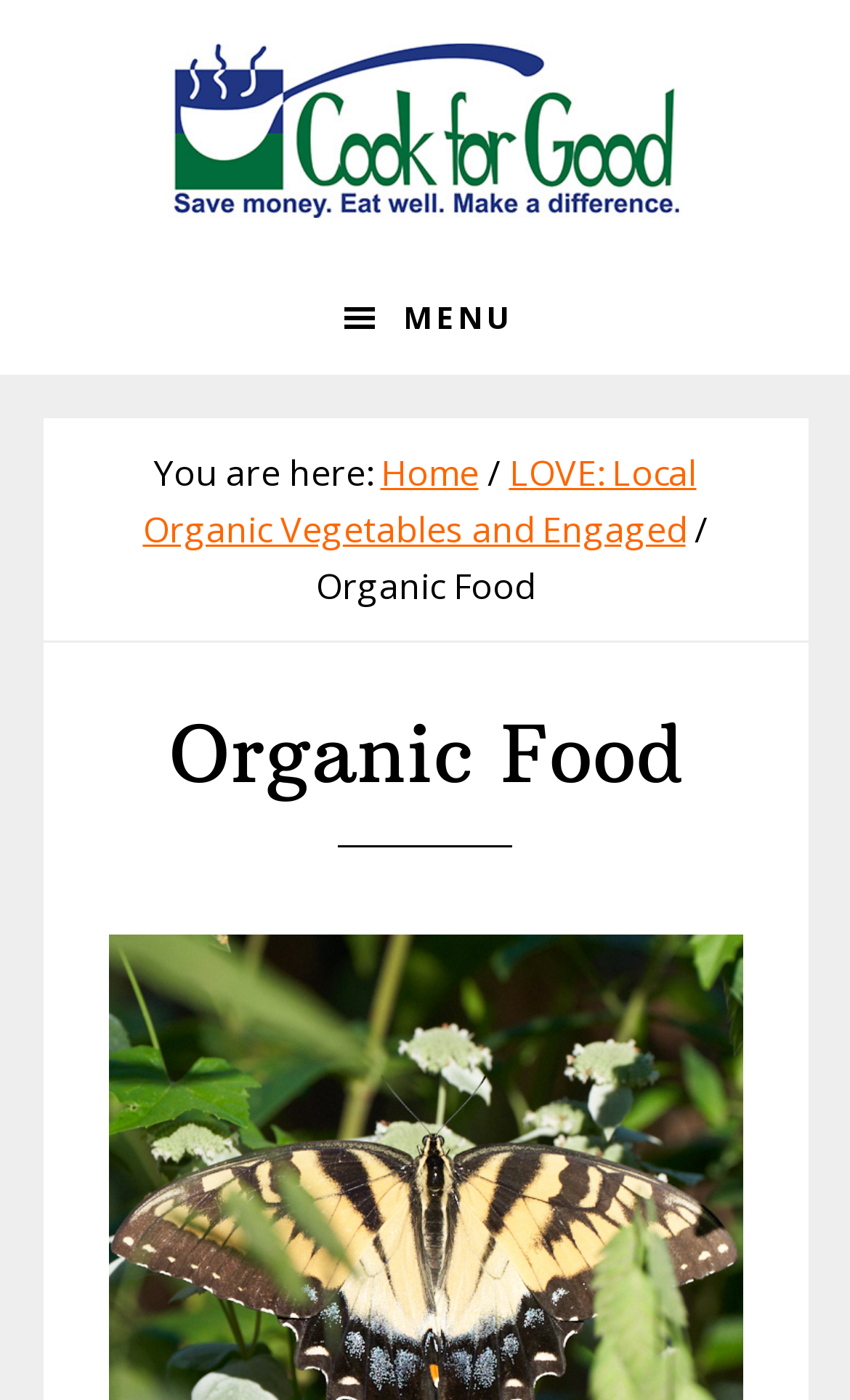Is the menu expanded?
Using the image, elaborate on the answer with as much detail as possible.

I checked the button with the text ' MENU' and found that its 'expanded' property is set to 'False', indicating that the menu is not expanded.